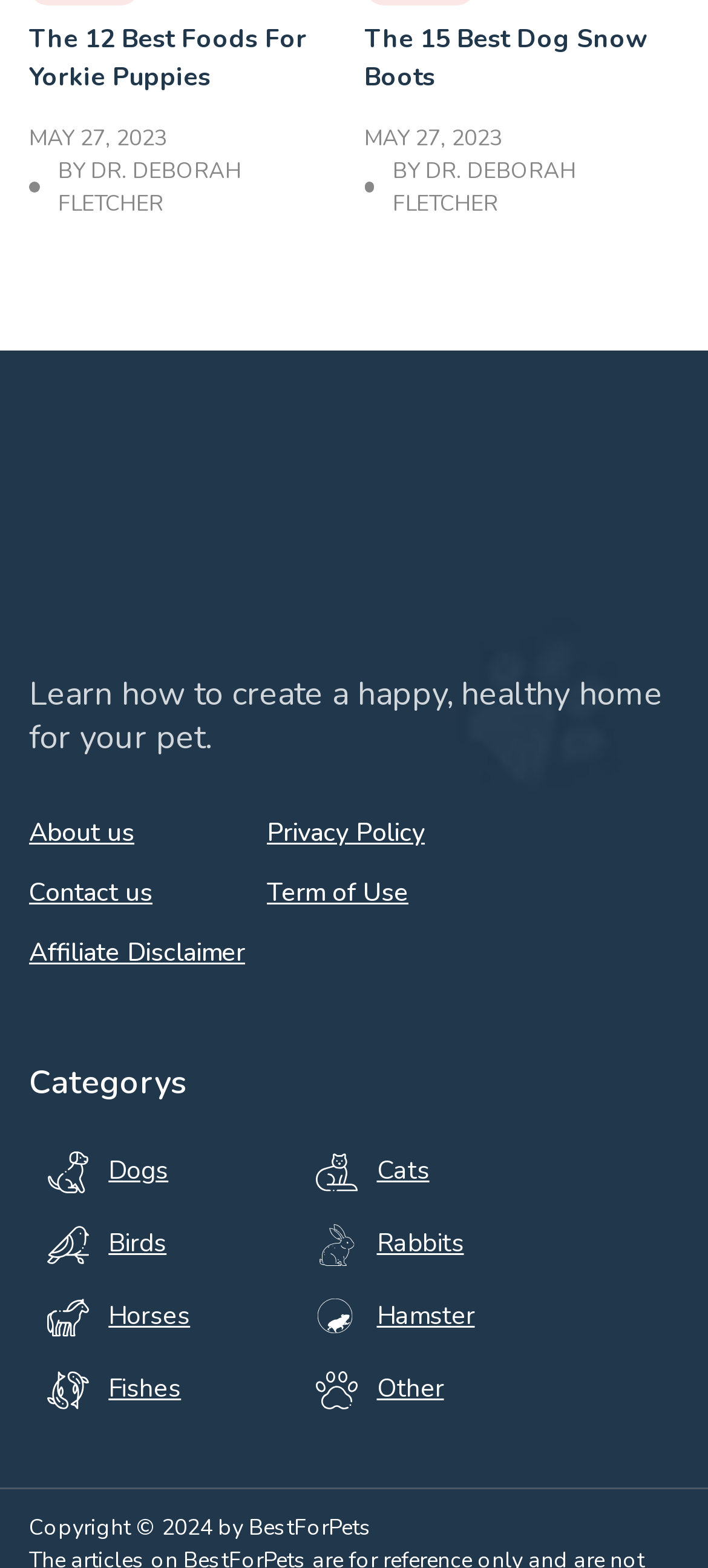Locate the bounding box coordinates of the region to be clicked to comply with the following instruction: "visit the about us page". The coordinates must be four float numbers between 0 and 1, in the form [left, top, right, bottom].

[0.041, 0.519, 0.346, 0.543]